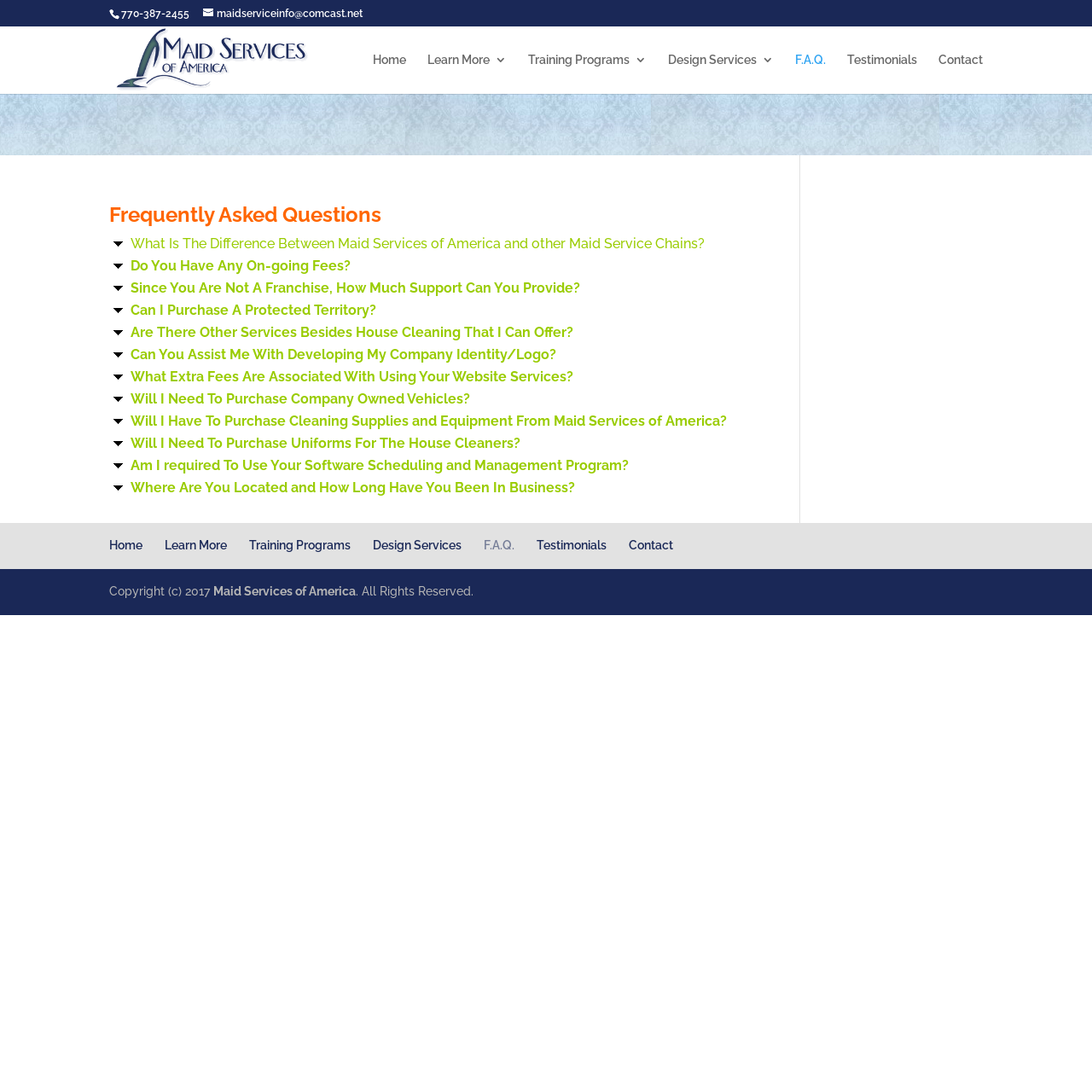Pinpoint the bounding box coordinates of the clickable area needed to execute the instruction: "search for something". The coordinates should be specified as four float numbers between 0 and 1, i.e., [left, top, right, bottom].

[0.1, 0.023, 0.9, 0.024]